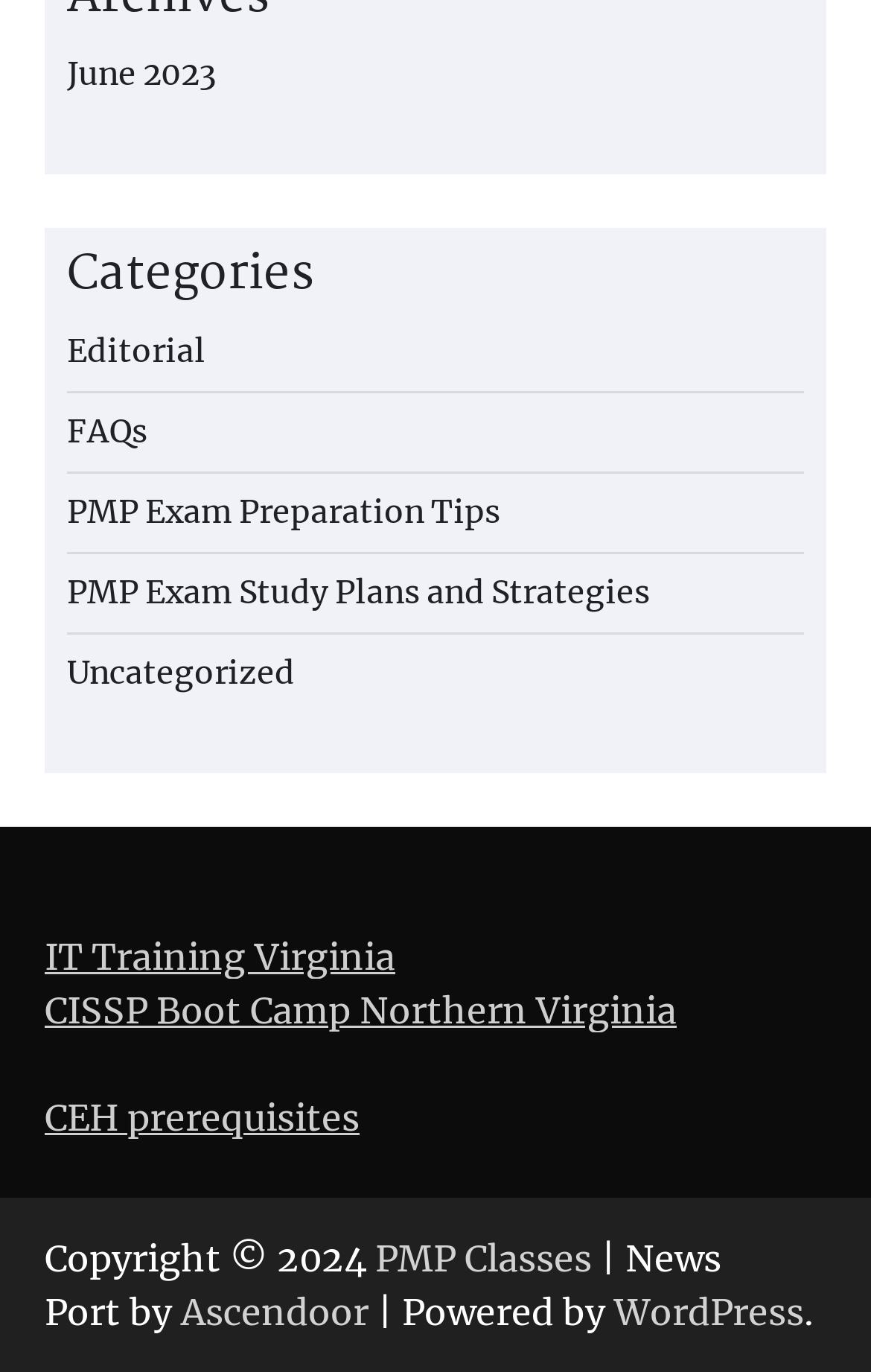Determine the bounding box coordinates for the clickable element required to fulfill the instruction: "View June 2023 news". Provide the coordinates as four float numbers between 0 and 1, i.e., [left, top, right, bottom].

[0.077, 0.04, 0.249, 0.069]